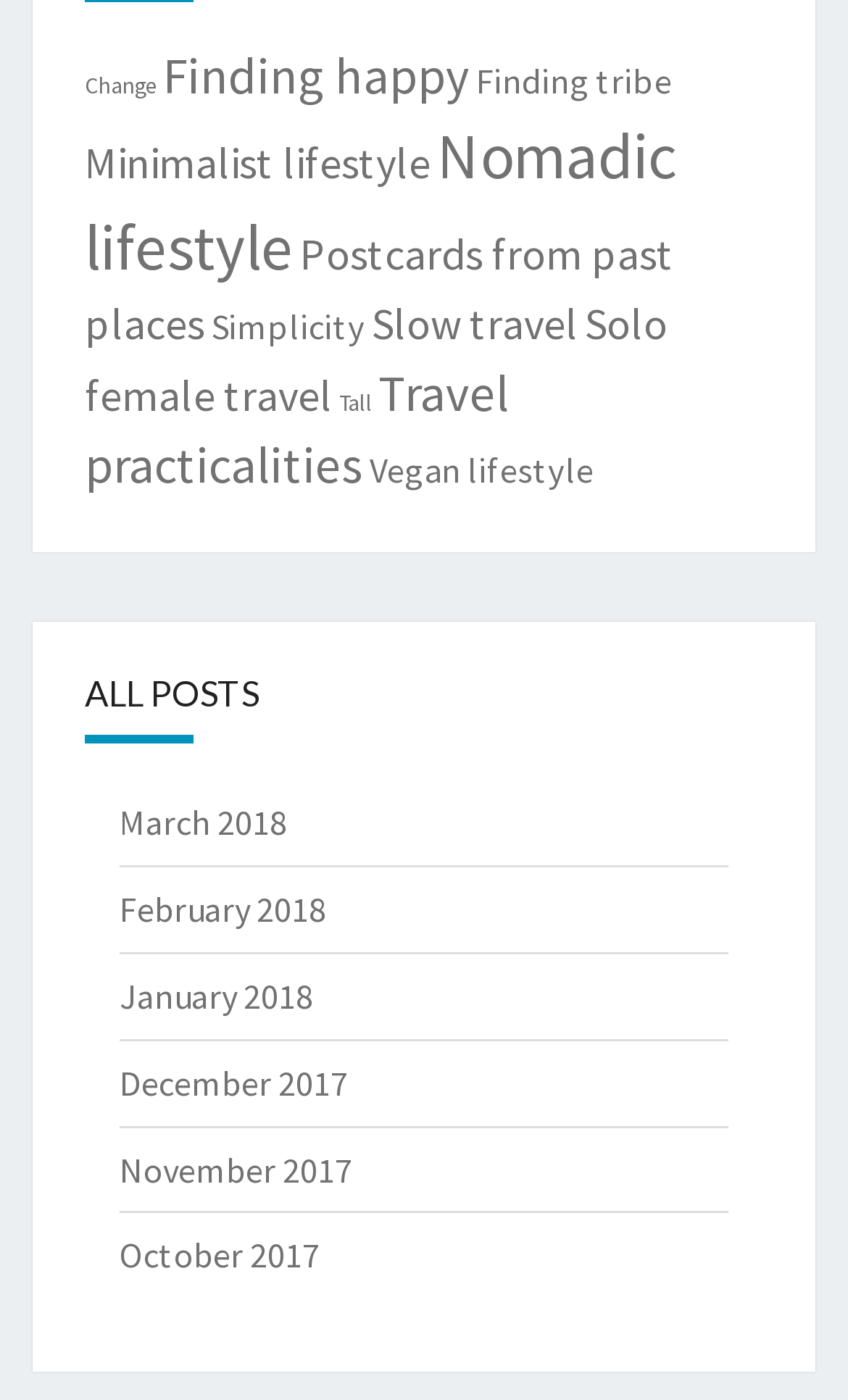Give the bounding box coordinates for this UI element: "Finding tribe". The coordinates should be four float numbers between 0 and 1, arranged as [left, top, right, bottom].

[0.562, 0.042, 0.792, 0.073]